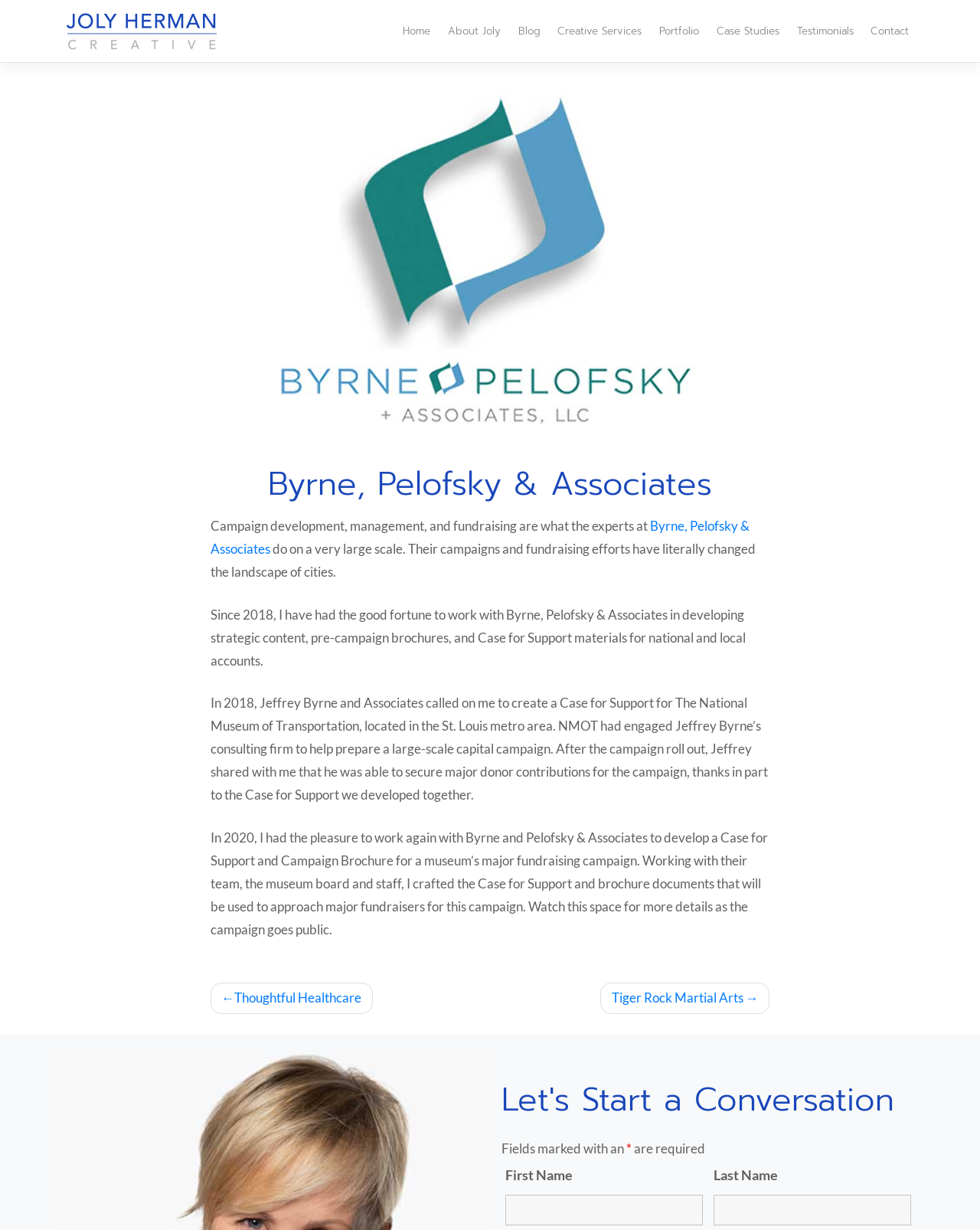Determine the bounding box coordinates for the region that must be clicked to execute the following instruction: "Click the 'Contact' link".

[0.877, 0.016, 0.934, 0.035]